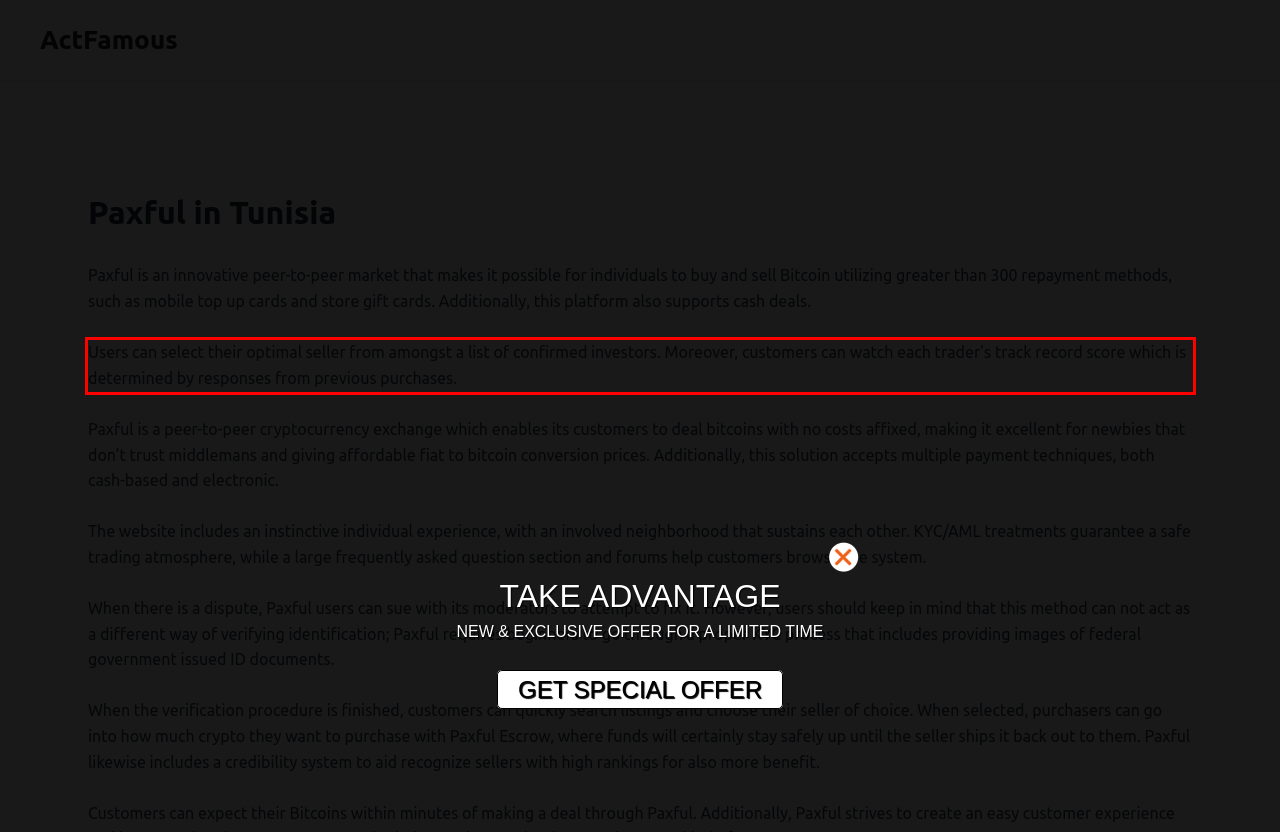Identify the text within the red bounding box on the webpage screenshot and generate the extracted text content.

Users can select their optimal seller from amongst a list of confirmed investors. Moreover, customers can watch each trader’s track record score which is determined by responses from previous purchases.